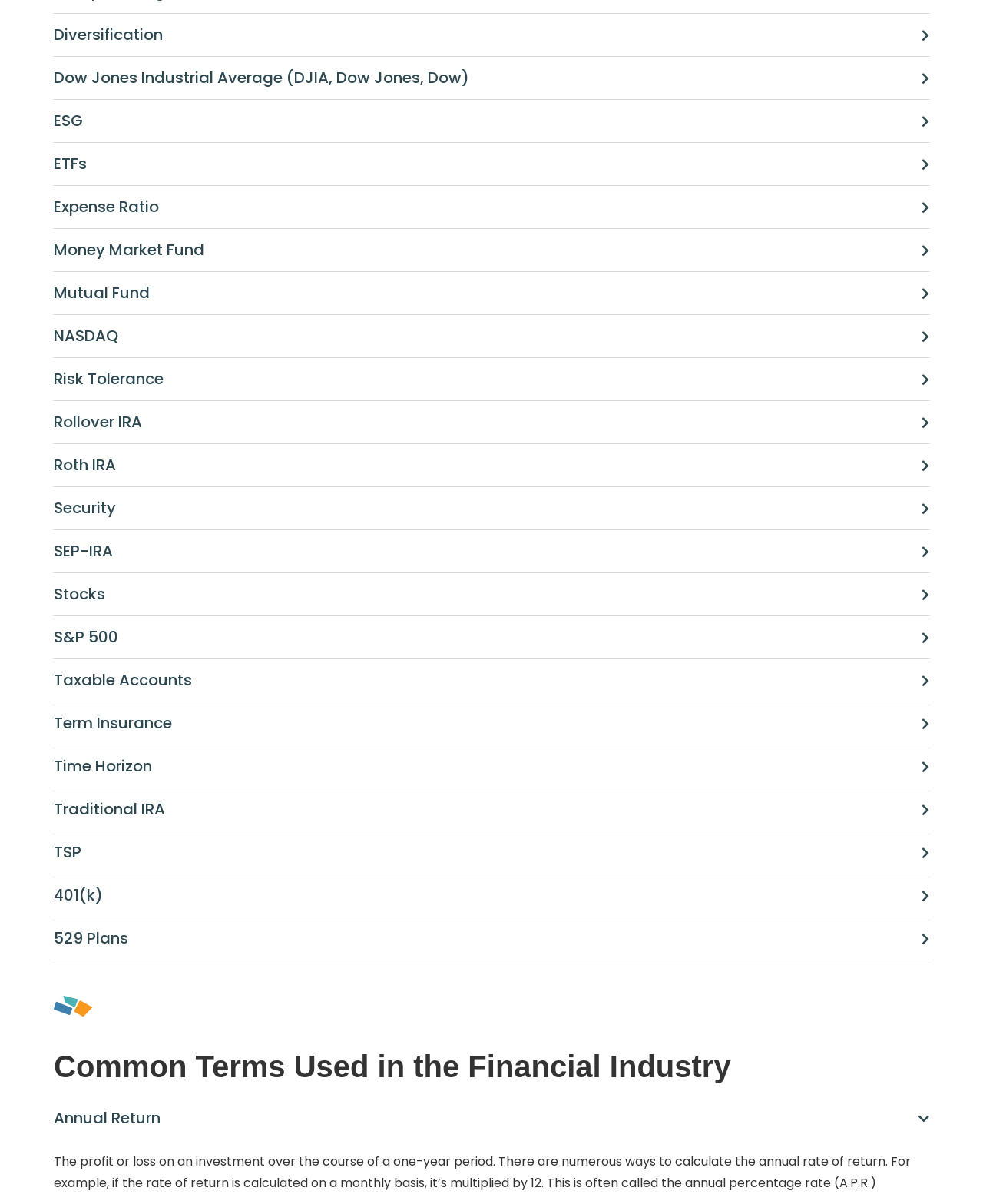Give a short answer to this question using one word or a phrase:
How many financial terms are listed?

27